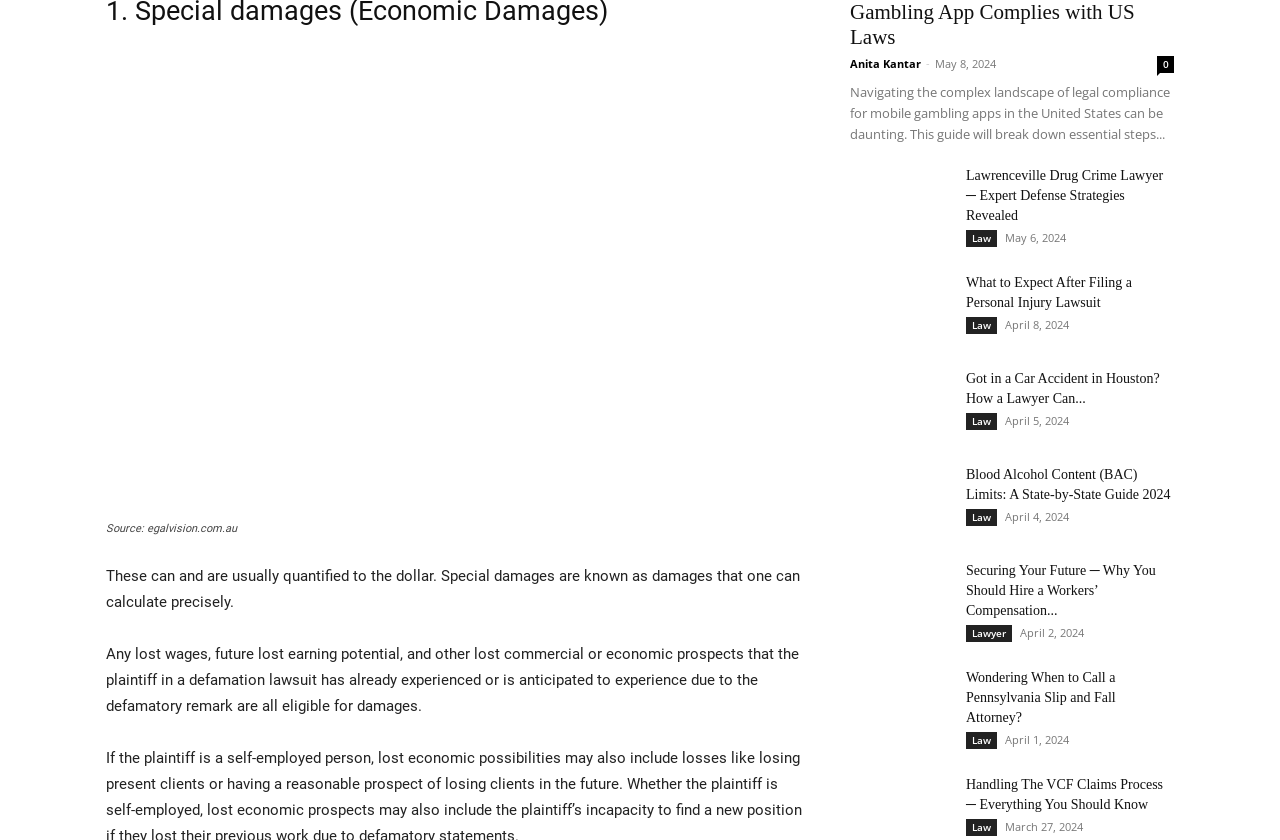What type of content is presented on this webpage?
Give a thorough and detailed response to the question.

Based on the webpage's structure and content, it appears to be a collection of legal articles or blog posts, each with a title, description, and timestamp. The topics range from personal injury lawsuits to workers' compensation and defamation laws.